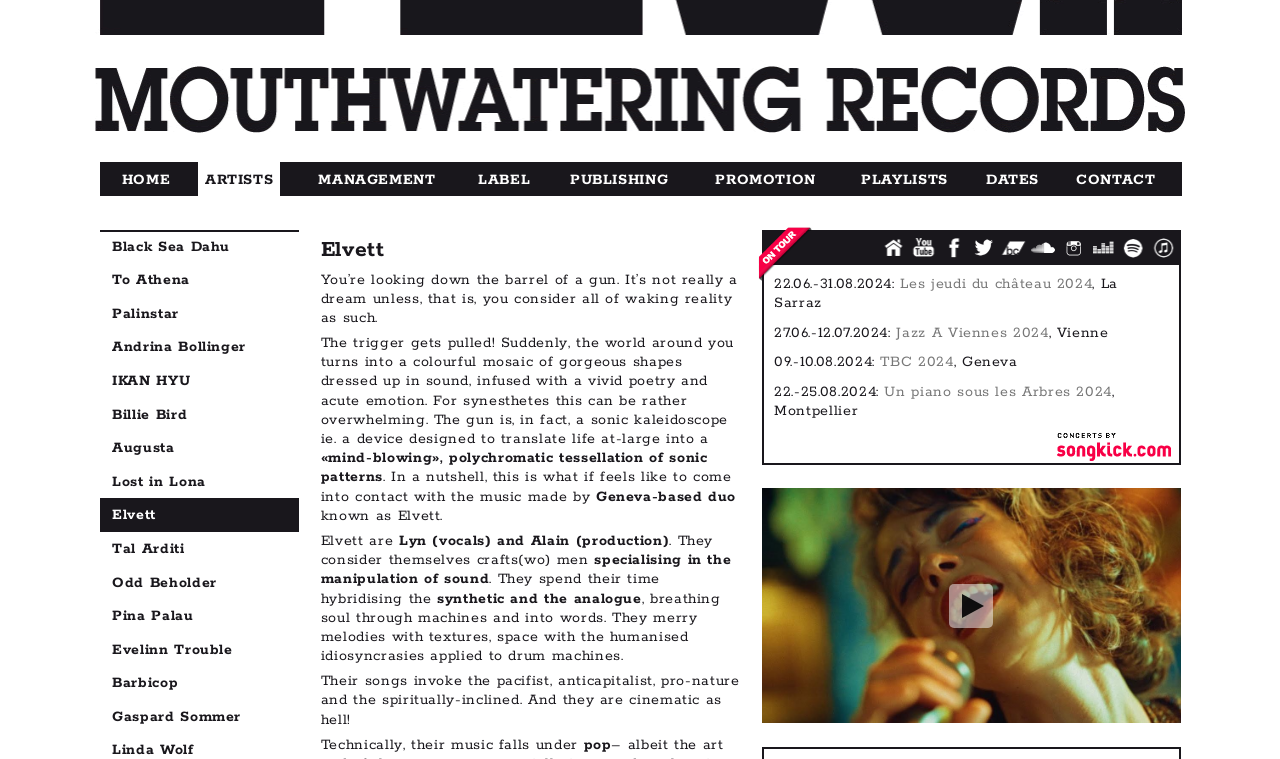Generate a detailed explanation of the webpage's features and information.

This webpage is about the artist Elvett, a Geneva-based duo consisting of Lyn (vocals) and Alain (production). The page has a navigation menu at the top with links to HOME, ARTISTS, MANAGEMENT, LABEL, PUBLISHING, PROMOTION, PLAYLISTS, DATES, and CONTACT. Below the navigation menu, there are links to other artists, including Black Sea Dahu, To Athena, and Palinstar, among others.

The main content of the page is a descriptive text about Elvett, which starts with a poetic passage about the experience of listening to their music. The text describes their music as a "sonic kaleidoscope" that translates life into a "polychromatic tessellation of sonic patterns." It then introduces the duo as "crafts(wo)men" who specialize in the manipulation of sound, hybridizing the synthetic and the analogue.

The text also mentions that their songs invoke pacifist, anticapitalist, pro-nature, and spiritually-inclined themes, and that their music is cinematic. It is categorized under the genre of pop.

Below the descriptive text, there are links to Elvett's website, YouTube, Facebook, Twitter, Bandcamp, Soundcloud, Instagram, Deezer, Spotify, and iTunes.

On the right side of the page, there is a section listing Elvett's upcoming tour dates, including Les jeudi du château 2024, Jazz A Viennes 2024, TBC 2024, and Un piano sous les Arbres 2024, with locations and dates specified.